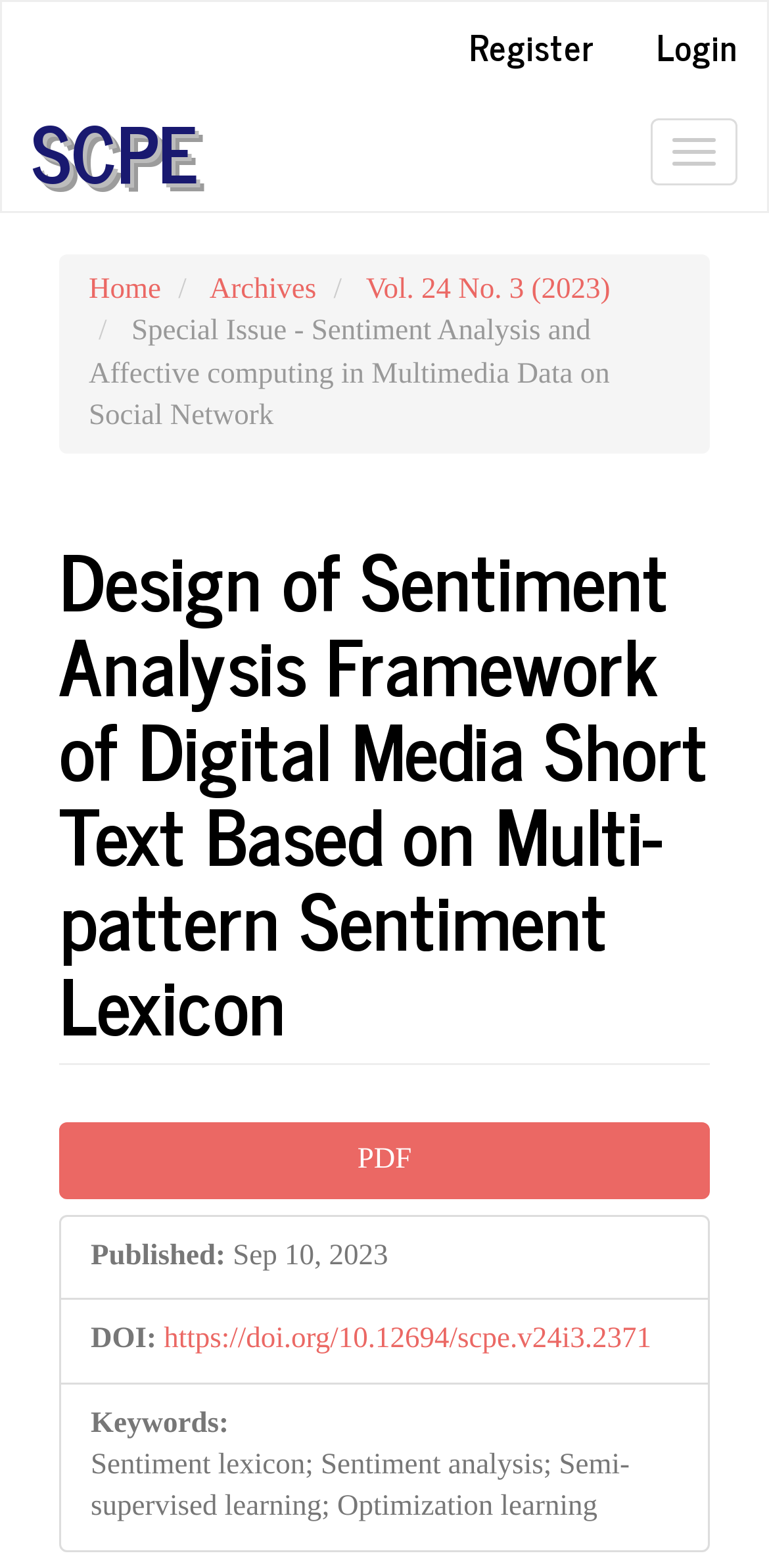What is the publication date of the article?
Provide an in-depth and detailed explanation in response to the question.

I found the answer by looking at the static text elements, where I saw a 'Published:' label followed by the date 'Sep 10, 2023'.